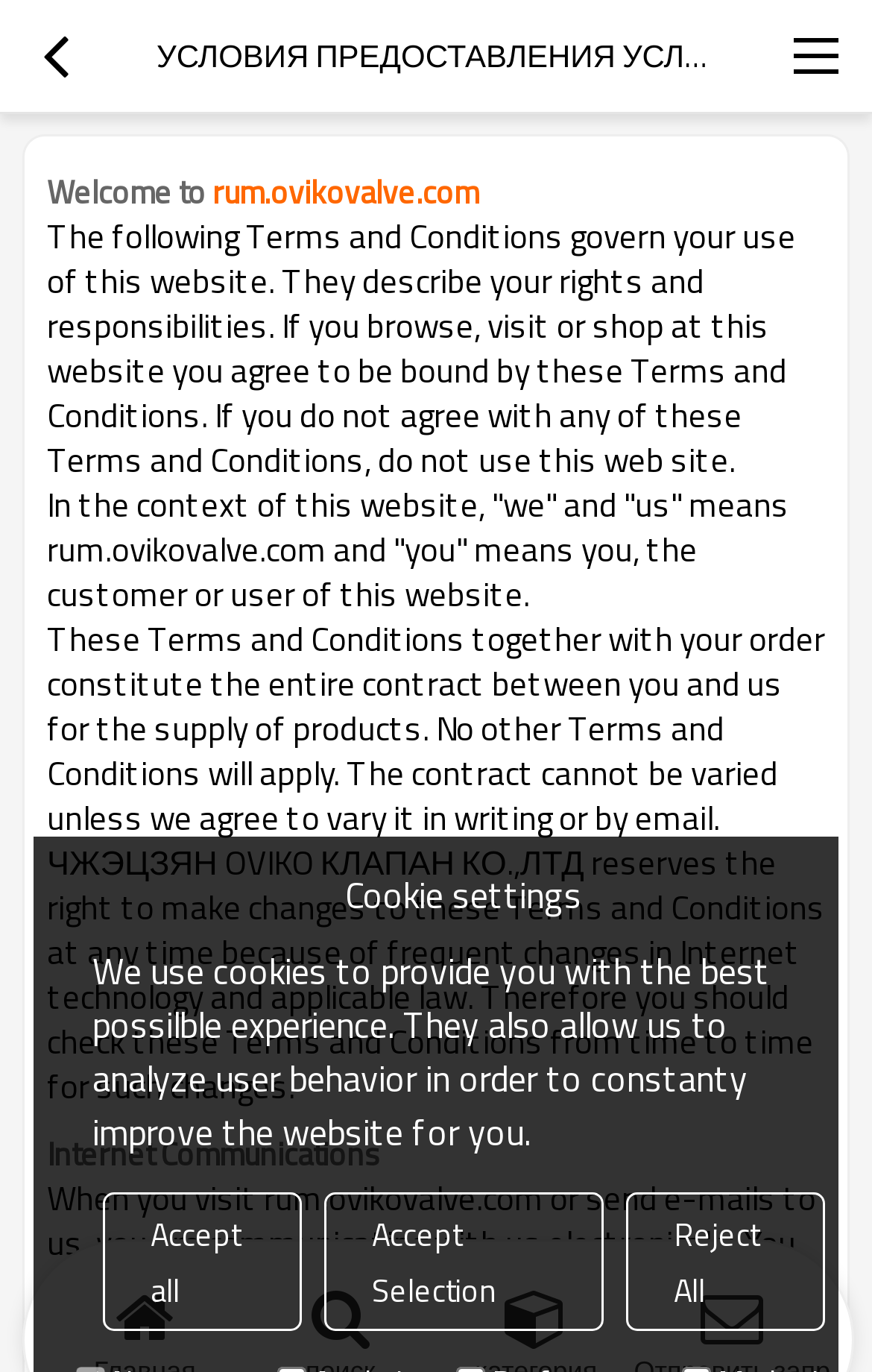What is the purpose of cookies on this website?
Refer to the image and give a detailed response to the question.

The static text explains that cookies are used to provide users with the best possible experience, and also to analyze user behavior in order to constantly improve the website.